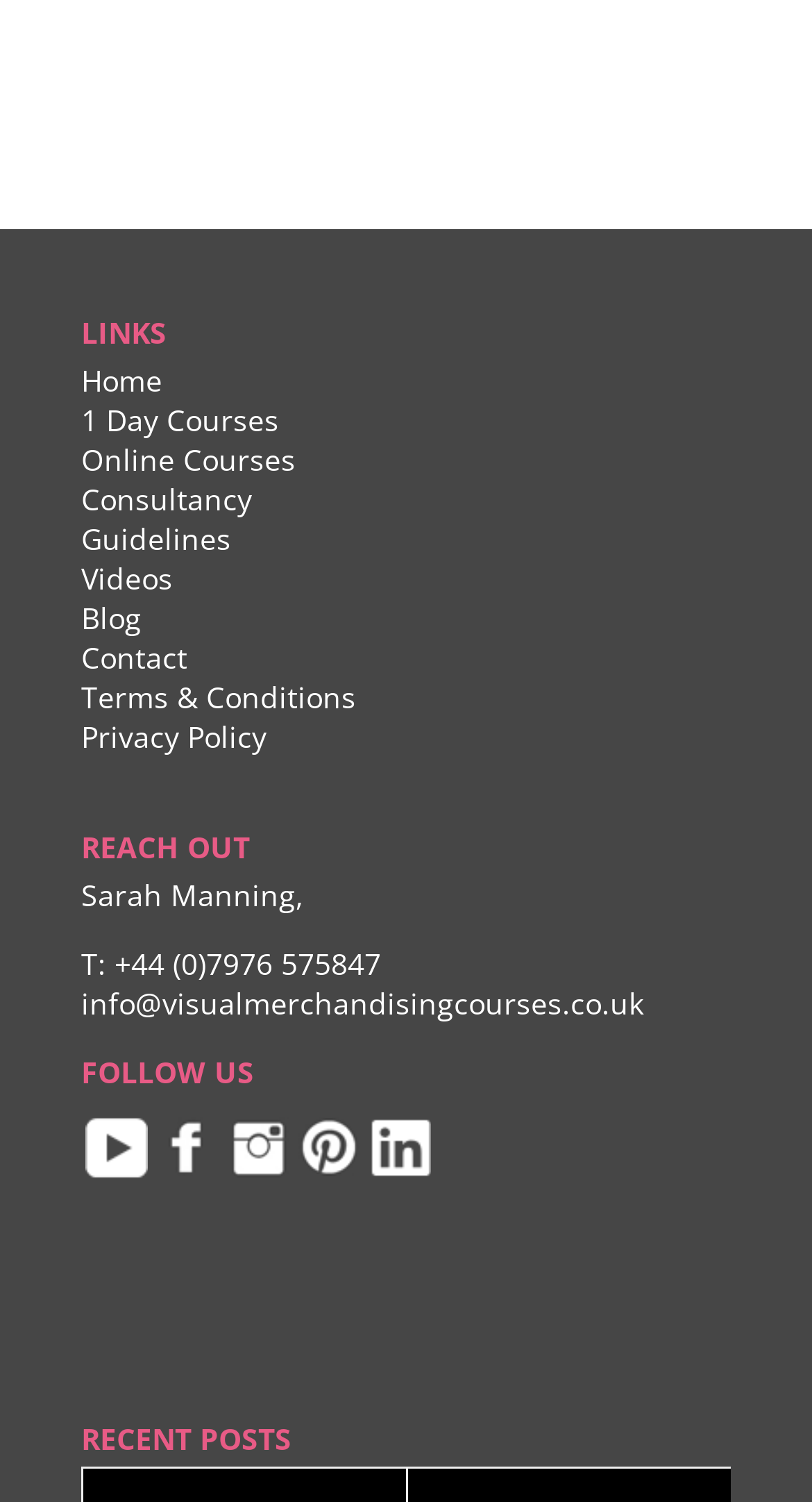How many social media links are in the 'FOLLOW US' section?
Refer to the screenshot and deliver a thorough answer to the question presented.

There are 5 social media links in the 'FOLLOW US' section because there are 5 link elements with IDs 200 to 204, each with an associated image element, under the 'FOLLOW US' heading element with ID 111.